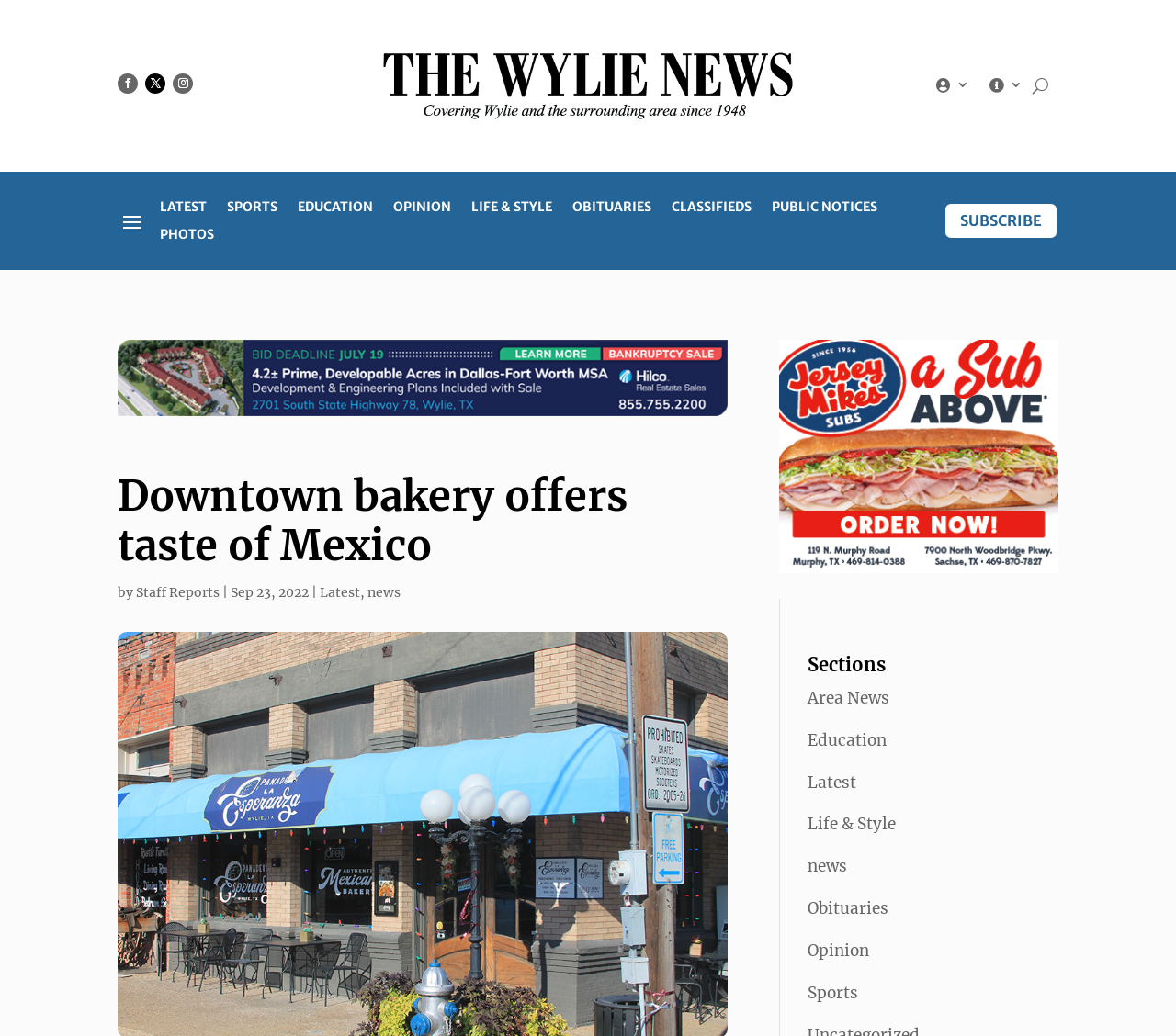Construct a comprehensive description capturing every detail on the webpage.

This webpage is about a news article titled "Downtown bakery offers taste of Mexico" from Wylie News. At the top, there are several social media links and an image with a caption. Below the image, there are multiple navigation links, including "LATEST", "SPORTS", "EDUCATION", "OPINION", "LIFE & STYLE", "OBITUARIES", "CLASSIFIEDS", "PUBLIC NOTICES", and "PHOTOS".

The main article is divided into sections. The title "Downtown bakery offers taste of Mexico" is followed by the author "Staff Reports" and the date "Sep 23, 2022". The article text is not explicitly mentioned, but it likely discusses the opening of a Mexican bakery in downtown Wylie.

On the right side of the page, there are two advertisements: one for Hilco Real Estate and another for Jersey Mikes. Each ad has an image and a caption.

At the bottom of the page, there is a section titled "Sections" with links to different categories, including "Area News", "Education", "Latest", "Life & Style", "news", "Obituaries", "Opinion", and "Sports". There is also a "SUBSCRIBE" link at the bottom right corner of the page.